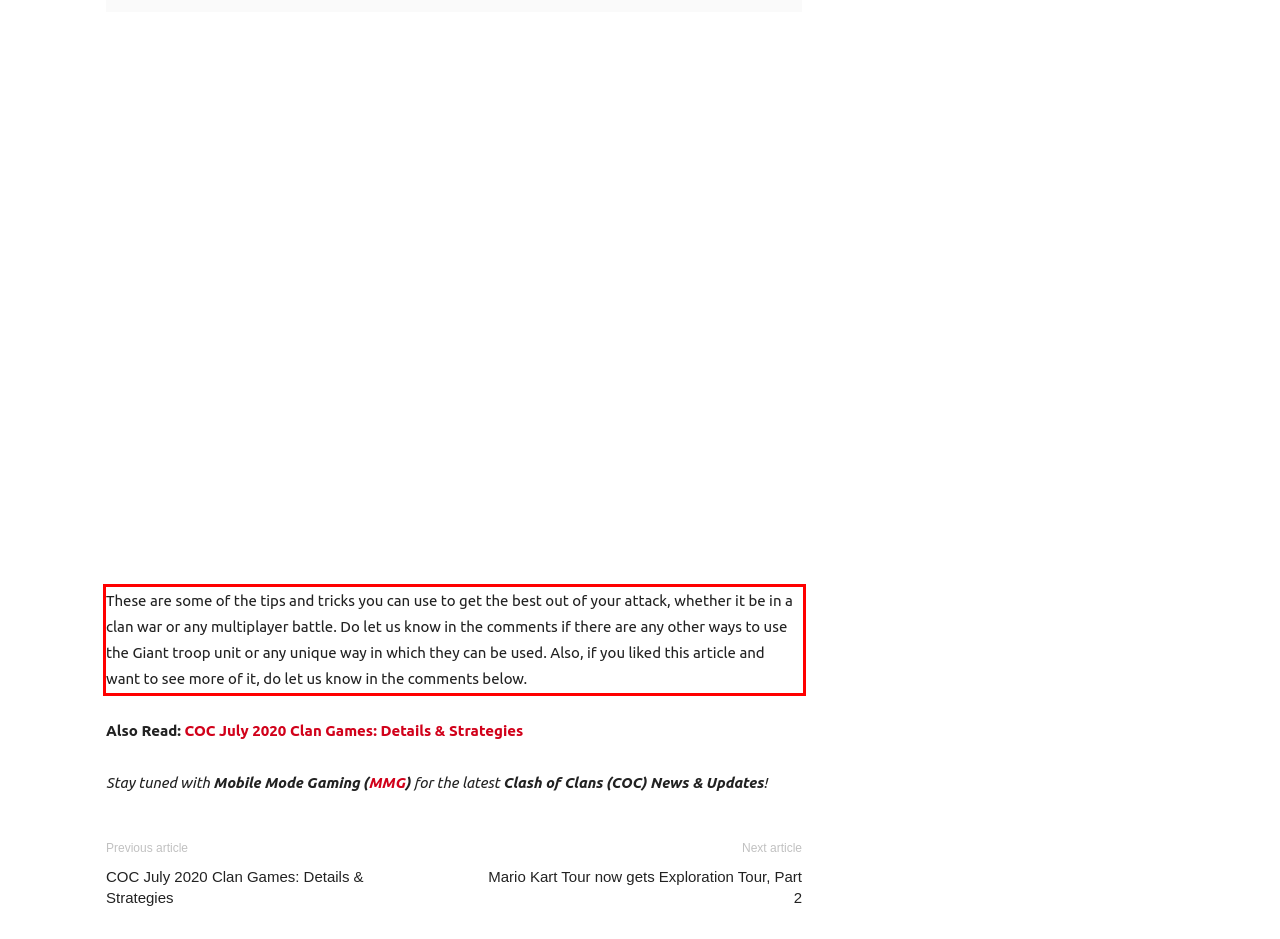You have a screenshot of a webpage, and there is a red bounding box around a UI element. Utilize OCR to extract the text within this red bounding box.

These are some of the tips and tricks you can use to get the best out of your attack, whether it be in a clan war or any multiplayer battle. Do let us know in the comments if there are any other ways to use the Giant troop unit or any unique way in which they can be used. Also, if you liked this article and want to see more of it, do let us know in the comments below.